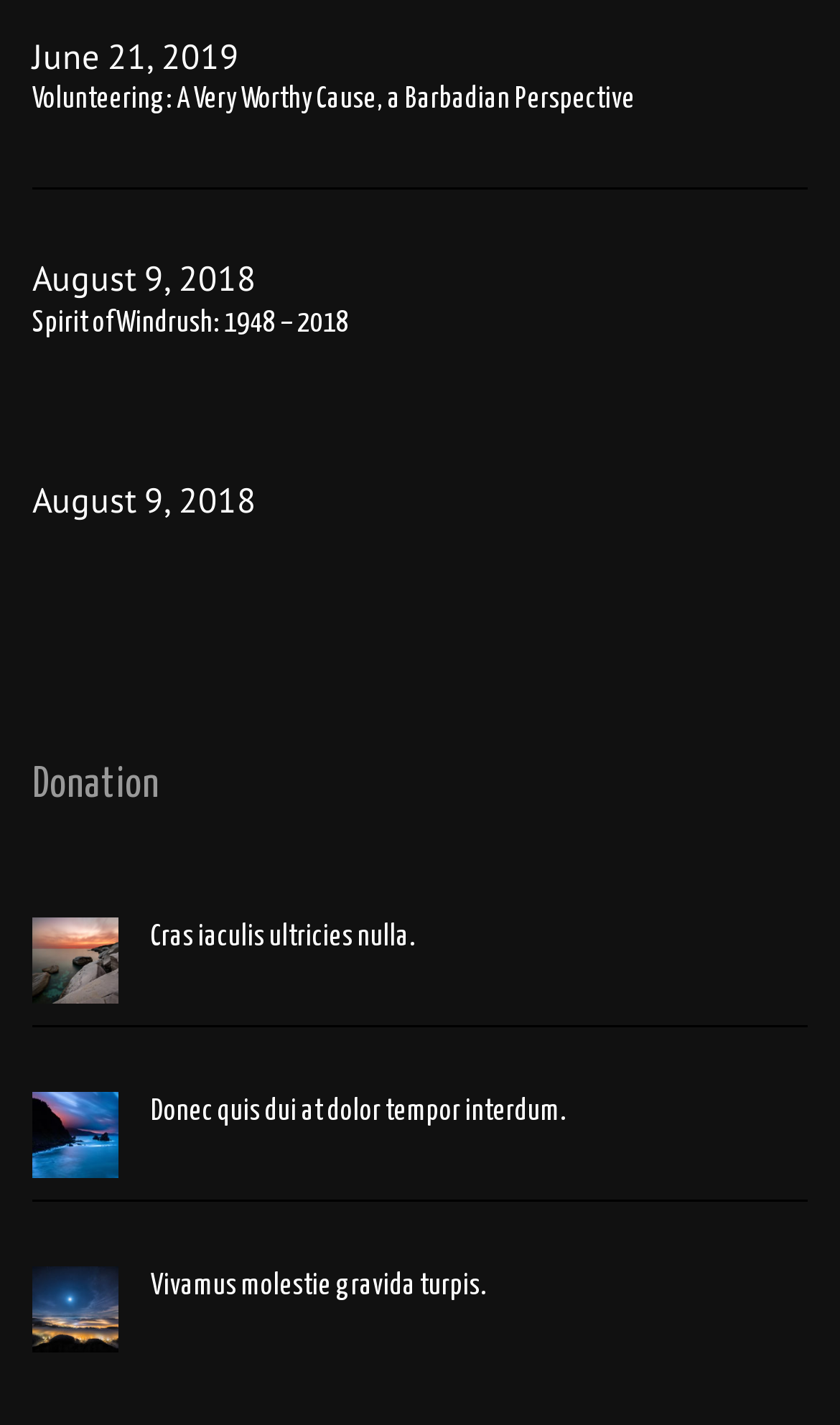Identify the bounding box coordinates for the UI element described as: "Cras iaculis ultricies nulla.".

[0.038, 0.644, 0.962, 0.721]